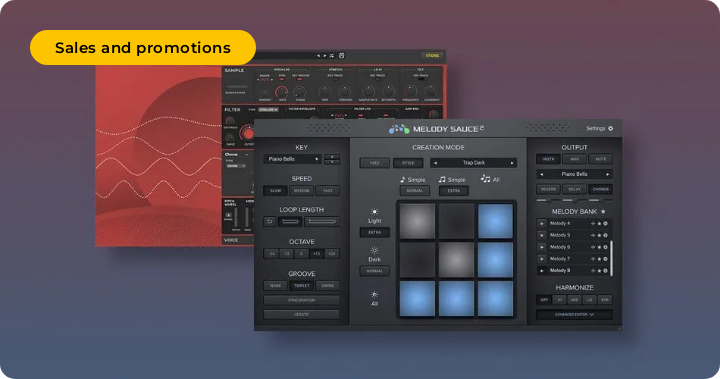What do the waveforms in the background of the interface represent?
Use the screenshot to answer the question with a single word or phrase.

Dynamic sound manipulation